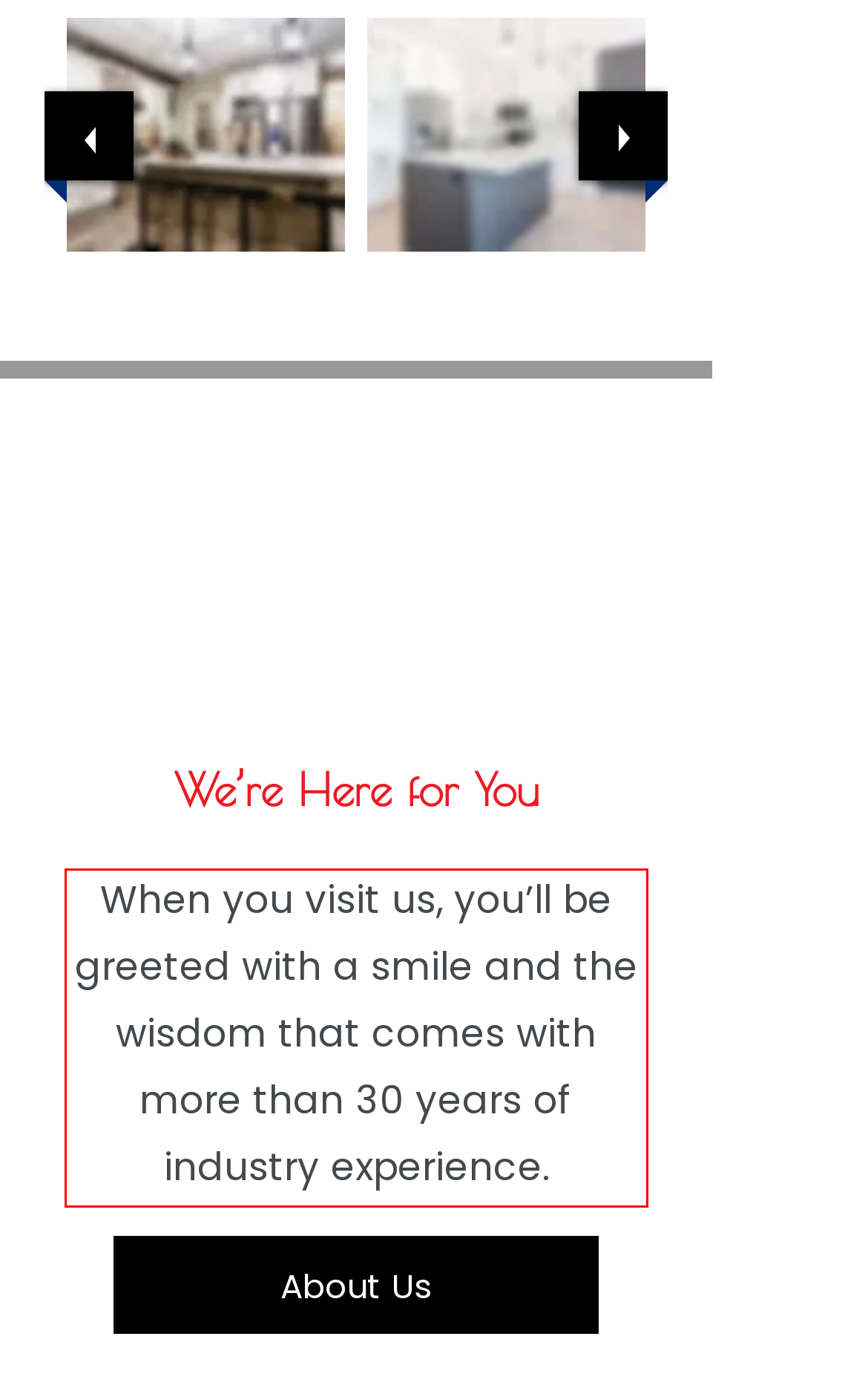Locate the red bounding box in the provided webpage screenshot and use OCR to determine the text content inside it.

When you visit us, you’ll be greeted with a smile and the wisdom that comes with more than 30 years of industry experience.